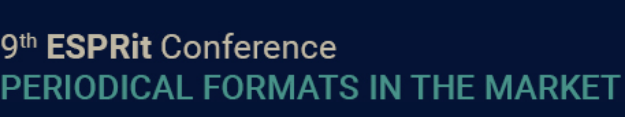What is the purpose of the bold and modern typography?
Carefully examine the image and provide a detailed answer to the question.

The purpose of the bold and modern typography can be understood by analyzing the caption, which states that it 'underscores the significance of the event, attracting attention to the date and location'.